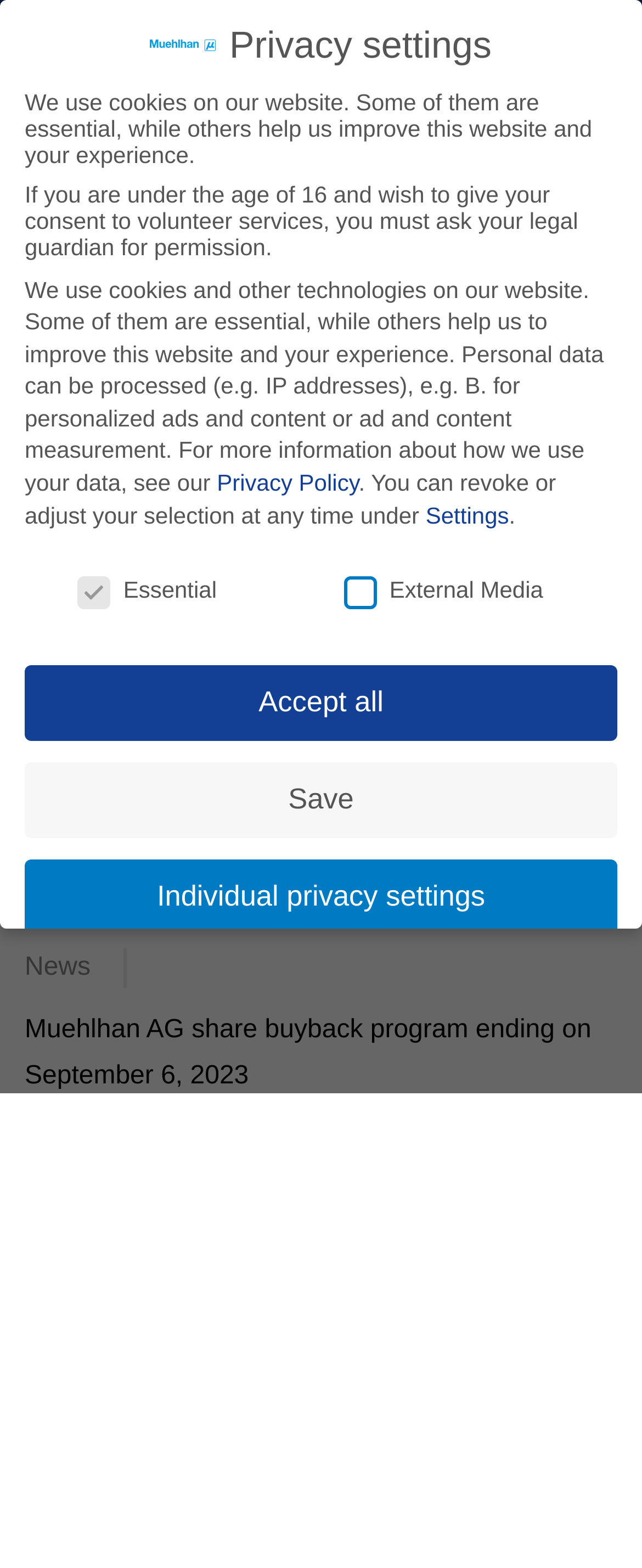What type of content is mentioned in the privacy settings?
Please provide a detailed and comprehensive answer to the question.

I found the type of content by looking at the static text element that says 'External Media' within the 'Privacy settings' group.